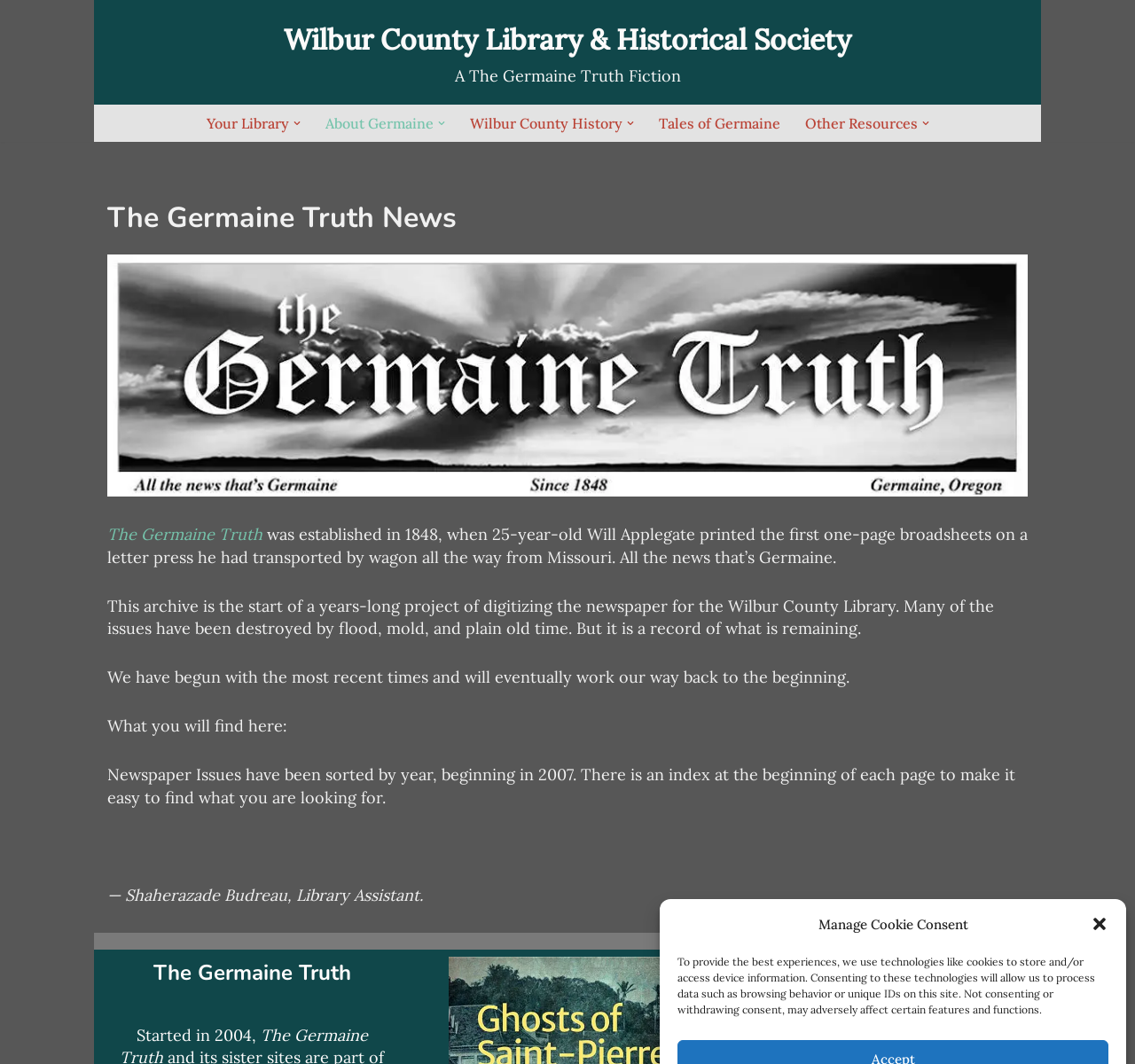Please specify the bounding box coordinates in the format (top-left x, top-left y, bottom-right x, bottom-right y), with all values as floating point numbers between 0 and 1. Identify the bounding box of the UI element described by: Skip to content

[0.0, 0.027, 0.023, 0.043]